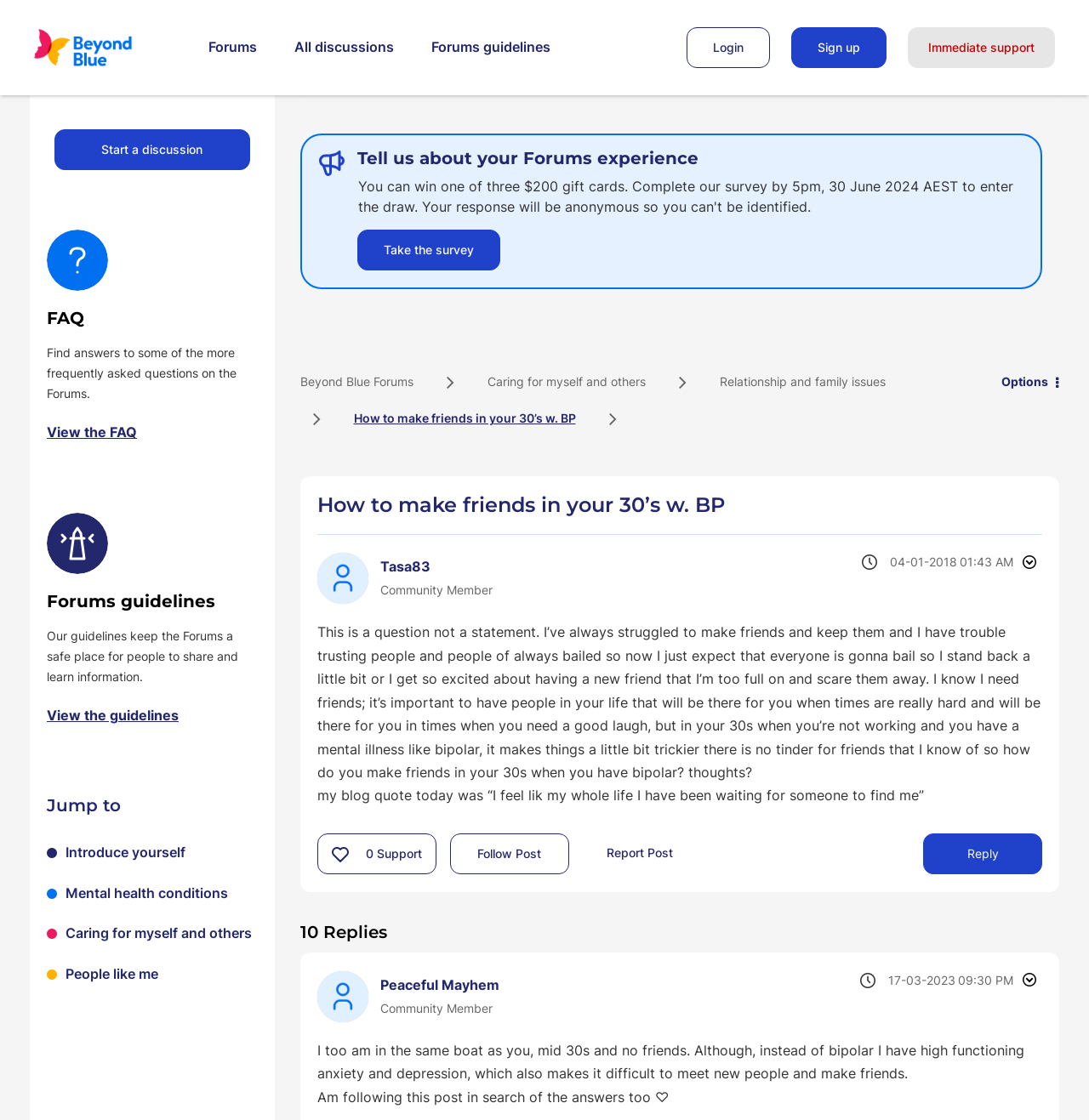Construct a thorough caption encompassing all aspects of the webpage.

This webpage appears to be a forum discussion page on the Beyond Blue website, specifically focused on the topic "How to make friends in your 30's with bipolar". The page has a navigation menu at the top with links to the website's homepage, forums, and login/sign up options. Below the navigation menu, there is a section with links to FAQs, guidelines, and a "Start a discussion" button.

The main content of the page is a discussion thread started by a user named Tasa83, who has posted a question about making friends in their 30s with bipolar disorder. The post is quite long and describes the user's struggles with trusting people and making friends. Below the post, there are several replies from other users, including one from a user named Peaceful Mayhem, who shares their own experience with anxiety and depression.

The discussion thread is organized with each post and reply indented below the previous one, making it easy to follow the conversation. There are also buttons and links to allow users to interact with the posts, such as giving support, following the post, reporting the post, and replying to the post. At the bottom of the page, there is a notification that there are 10 replies to the post.

Throughout the page, there are several images, including a community manager icon, a profile picture of Tasa83, and a profile picture of Peaceful Mayhem. The overall layout of the page is clean and easy to navigate, with clear headings and concise text.